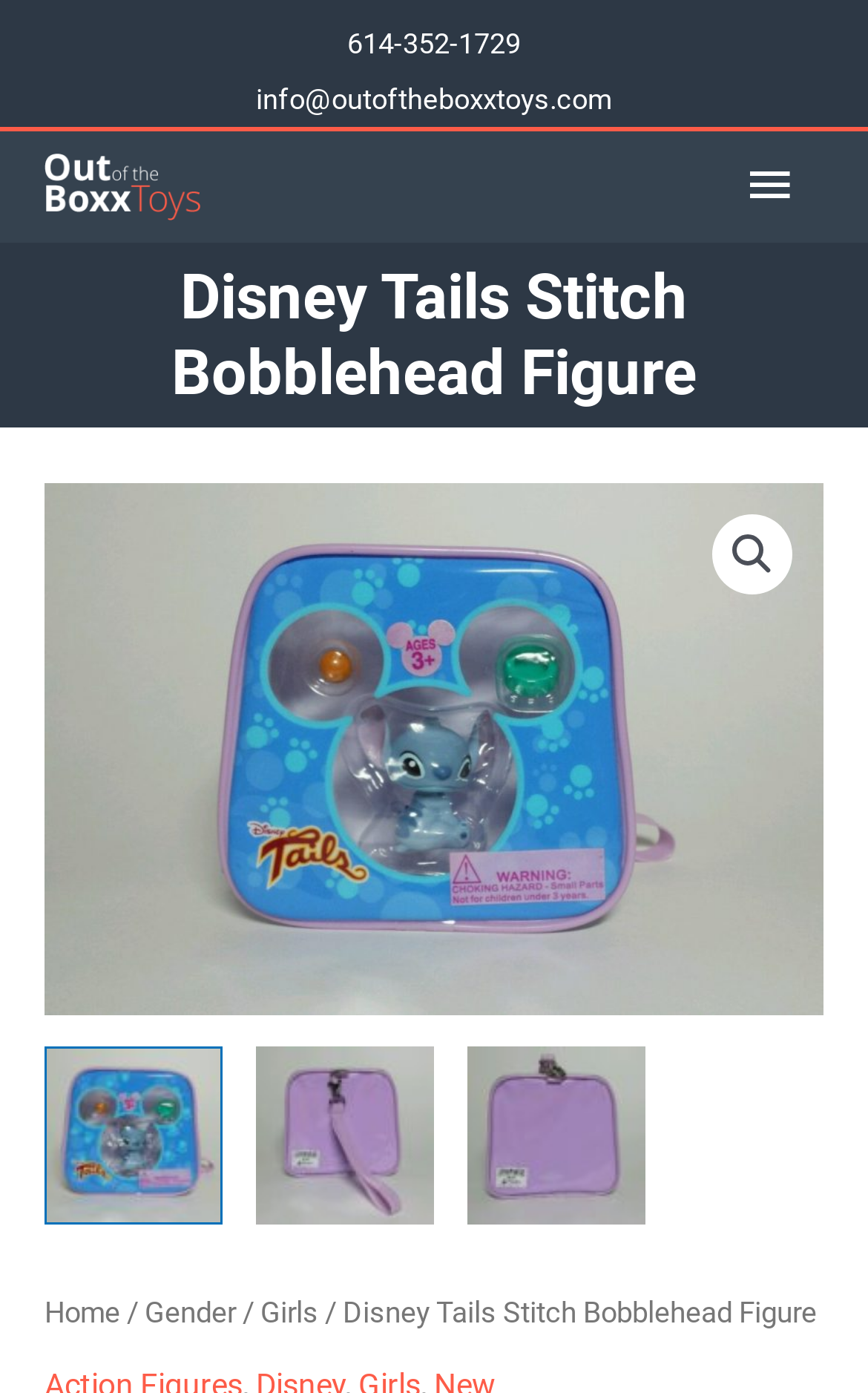Determine the bounding box coordinates of the section to be clicked to follow the instruction: "Call the phone number". The coordinates should be given as four float numbers between 0 and 1, formatted as [left, top, right, bottom].

[0.4, 0.019, 0.6, 0.043]